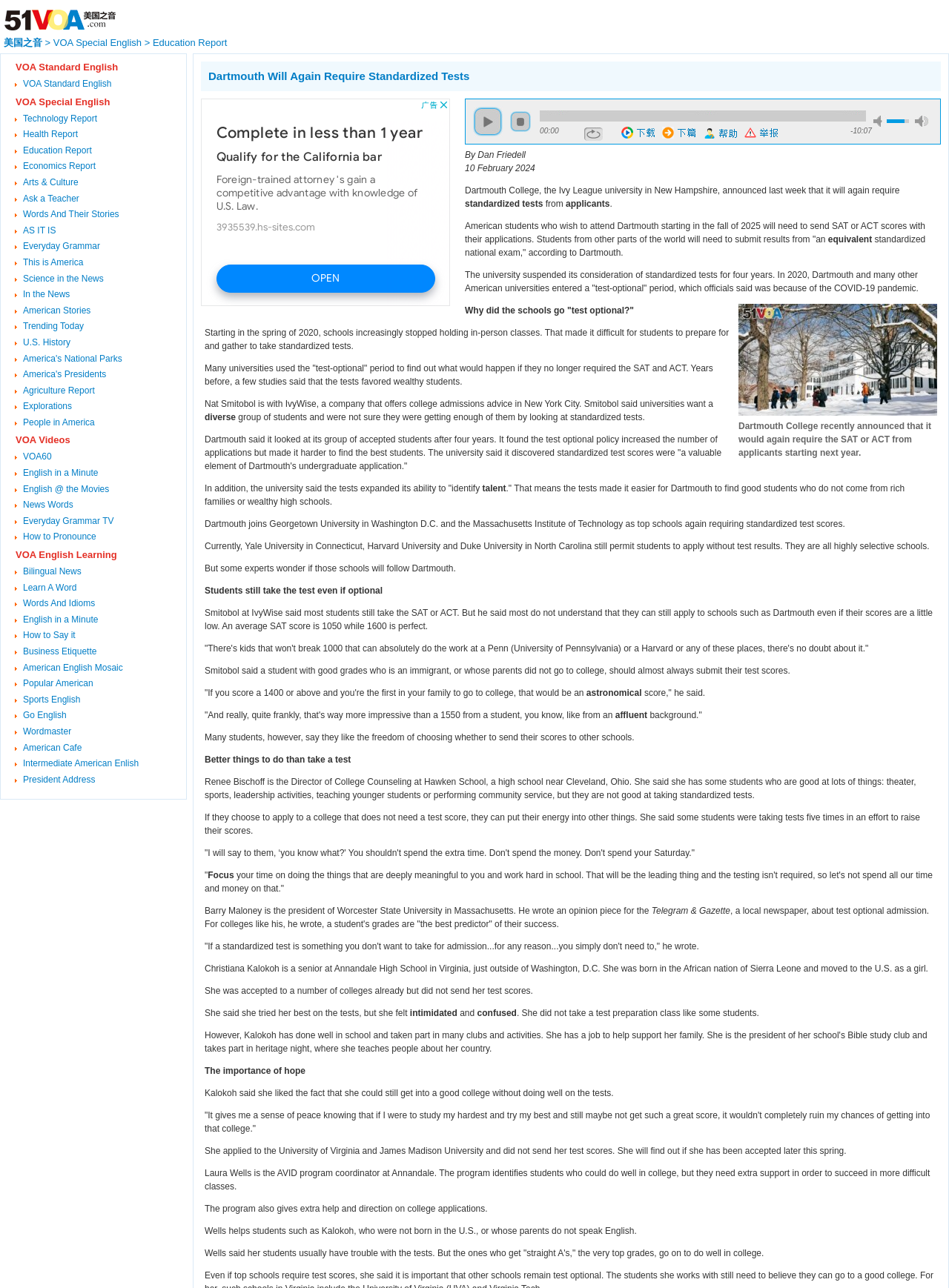Elaborate on the information and visuals displayed on the webpage.

The webpage is about VOA Special English, specifically the Education Report, with a focus on Dartmouth Will Again Require Standardized Tests. At the top-left corner, there is a logo of VOA美国之音 (VOA American Voice) with a link to the main page. Next to it, there is a link to 美国之音 (American Voice) and a greater-than symbol (>).

Below these links, there is a horizontal menu with links to various sections, including VOA Standard English, Education Report, Technology Report, Health Report, and more. Each link is accompanied by a list marker (•) on the left.

The main content of the page is divided into sections, each with a heading and a list of links to related articles or resources. The sections are organized in a vertical layout, with the Education Report section at the top, followed by other sections such as Technology Report, Health Report, and so on.

There are a total of 29 sections, each with a heading and a list of links. The links are arranged in a vertical list, with each link accompanied by a list marker (•) on the left. The sections are densely packed, with minimal whitespace between them.

At the bottom of the page, there are links to VOA Videos, VOA60, English in a Minute, and other resources. The page has a simple and functional design, with a focus on providing easy access to a wide range of educational resources and news articles.